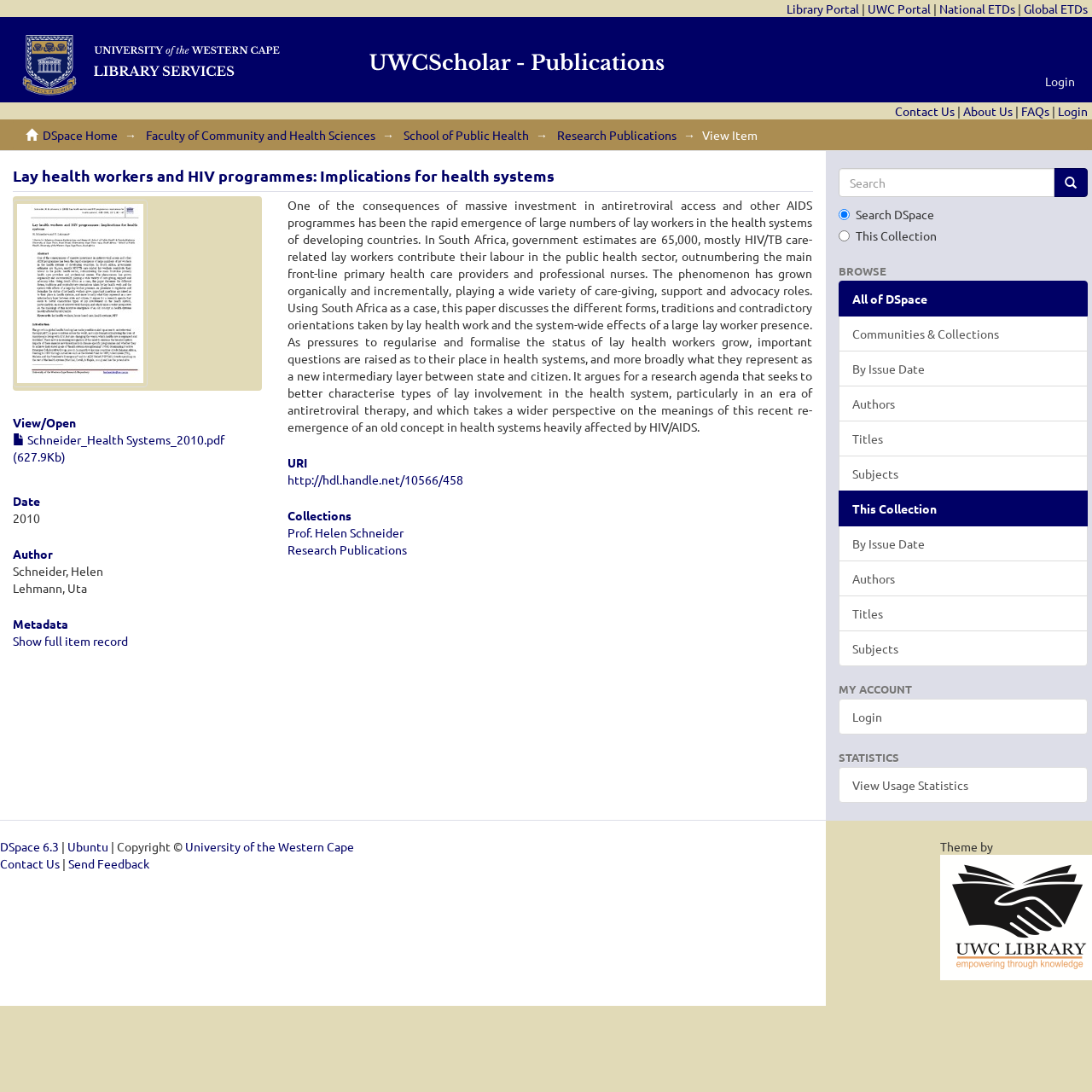Answer the following query concisely with a single word or phrase:
What is the title of the research paper?

Lay health workers and HIV programmes: Implications for health systems